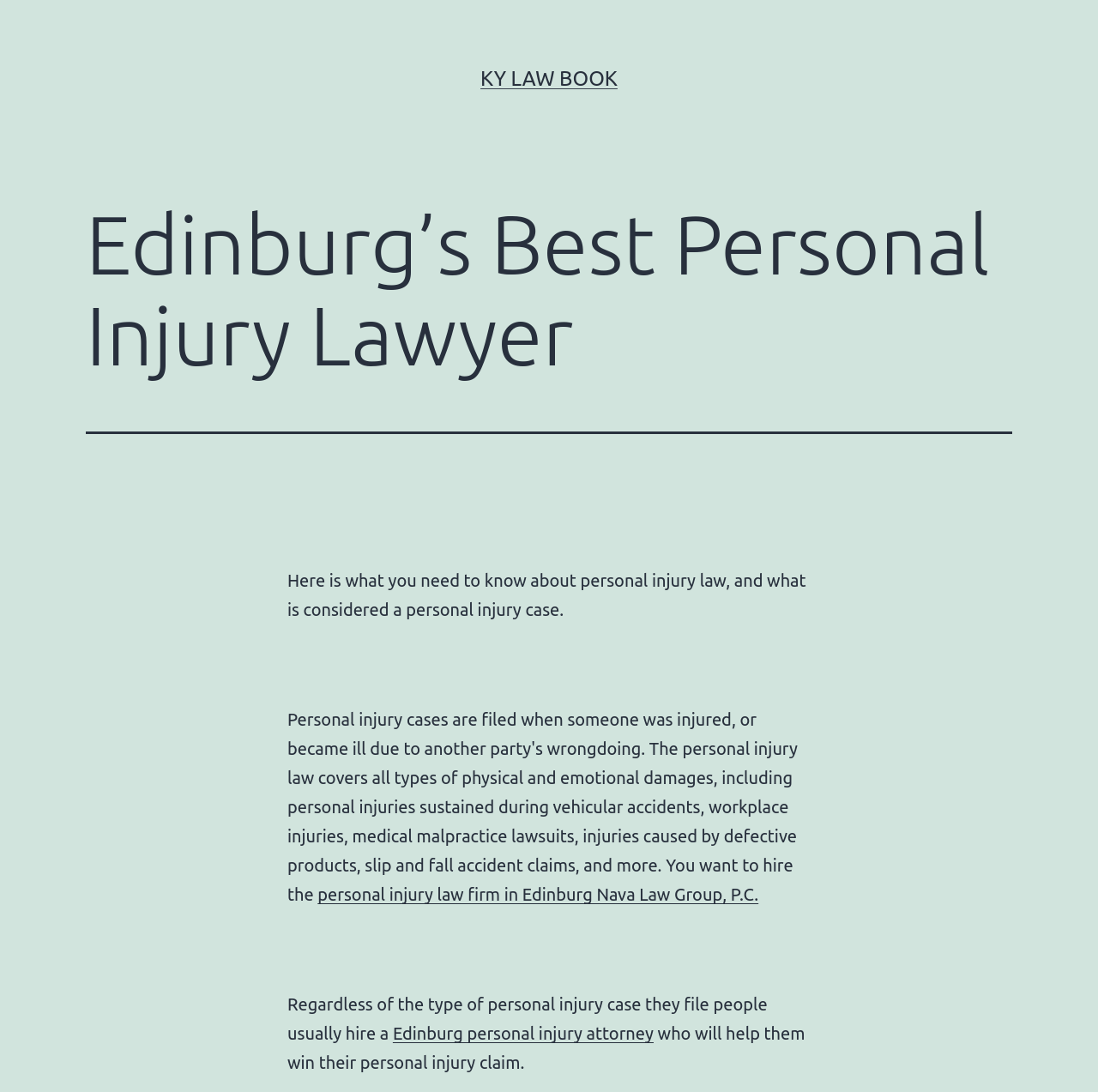Provide an in-depth caption for the elements present on the webpage.

The webpage is about personal injury law, specifically focusing on what constitutes a personal injury case. At the top of the page, there is a header with the title "Edinburg's Best Personal Injury Lawyer" and a link to "KY LAW BOOK" positioned to the right of the title. Below the title, there is a brief introduction to personal injury law, stating "Here is what you need to know about personal injury law, and what is considered a personal injury case." 

Further down, there is a link to a personal injury law firm in Edinburg, Nava Law Group, P.C., followed by a paragraph of text discussing the importance of hiring a personal injury attorney to help win a claim. The paragraph is interrupted by a link to an Edinburg personal injury attorney. The text continues after the link, concluding the sentence. There are a total of three links on the page, all related to personal injury law and attorneys in Edinburg.